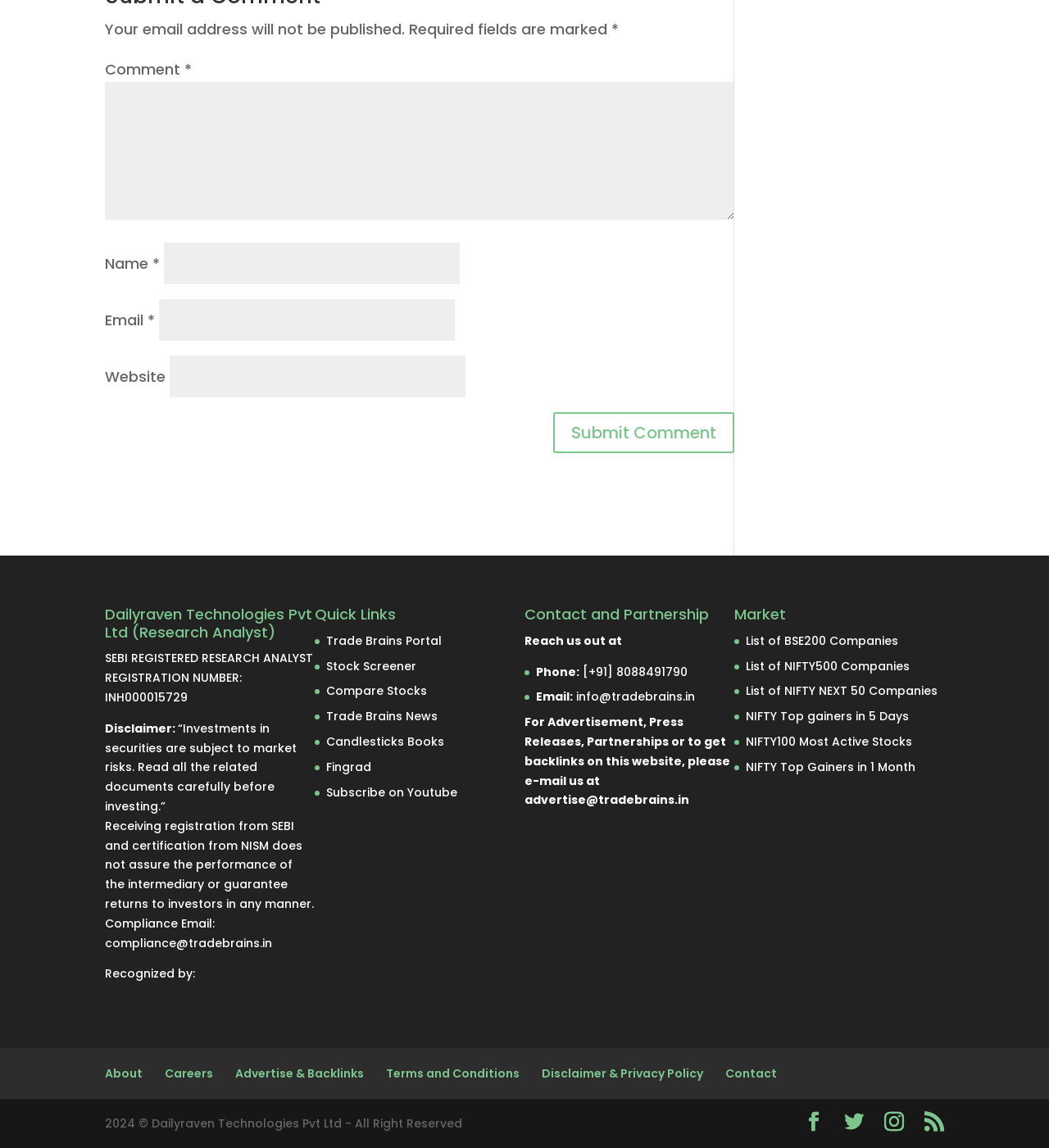What is the registration number of SEBI?
Kindly answer the question with as much detail as you can.

The webpage contains a static text element with the content 'SEBI REGISTERED RESEARCH ANALYST REGISTRATION NUMBER: INH000015729', which indicates that the registration number of SEBI is INH000015729.